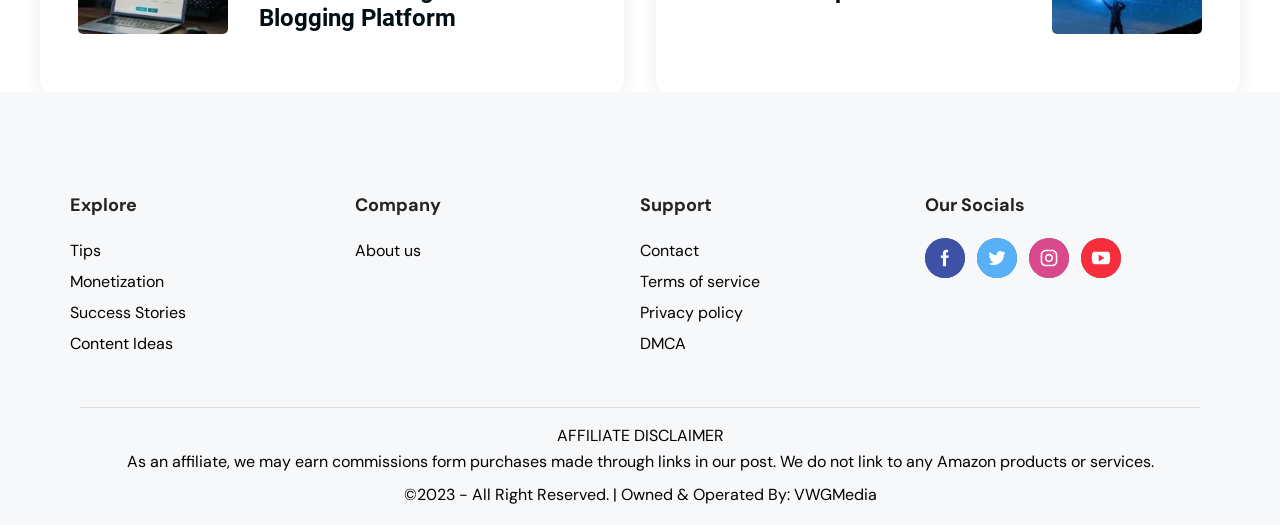Please determine the bounding box coordinates of the element to click in order to execute the following instruction: "View Tips". The coordinates should be four float numbers between 0 and 1, specified as [left, top, right, bottom].

[0.055, 0.456, 0.079, 0.496]